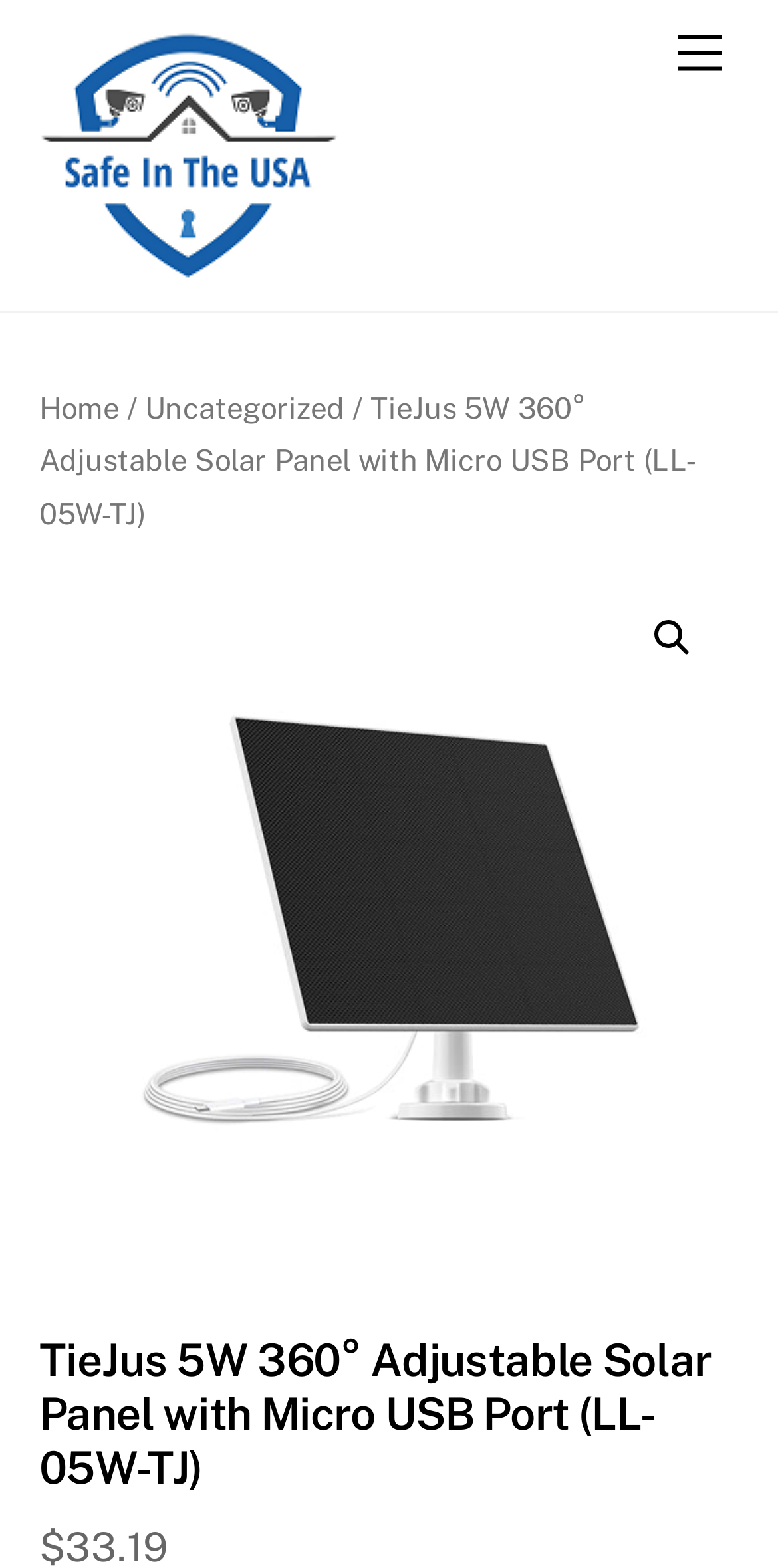From the given element description: "title="SAFE IN THE USA"", find the bounding box for the UI element. Provide the coordinates as four float numbers between 0 and 1, in the order [left, top, right, bottom].

[0.05, 0.149, 0.435, 0.184]